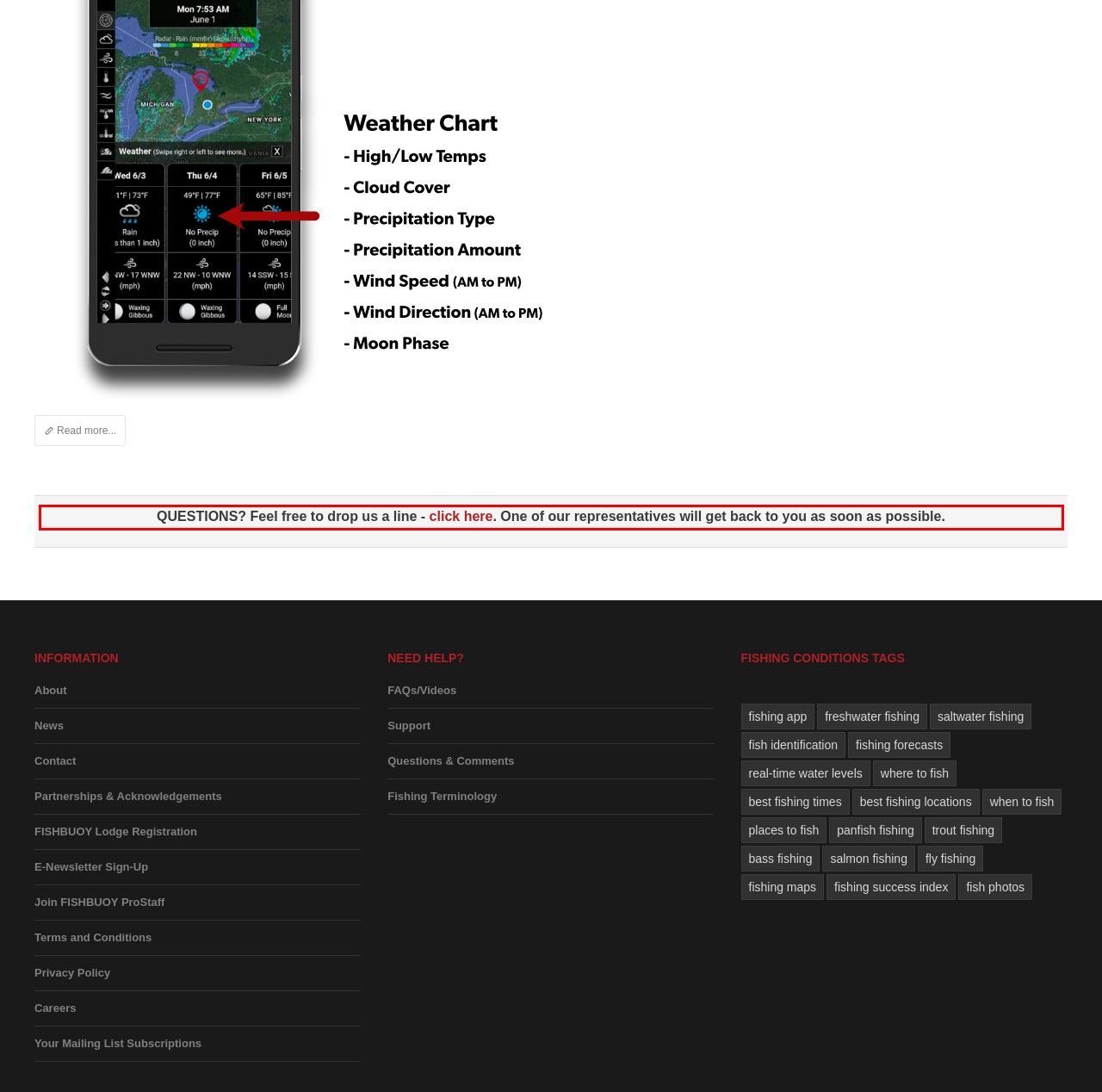Your task is to recognize and extract the text content from the UI element enclosed in the red bounding box on the webpage screenshot.

QUESTIONS? Feel free to drop us a line - click here. One of our representatives will get back to you as soon as possible.